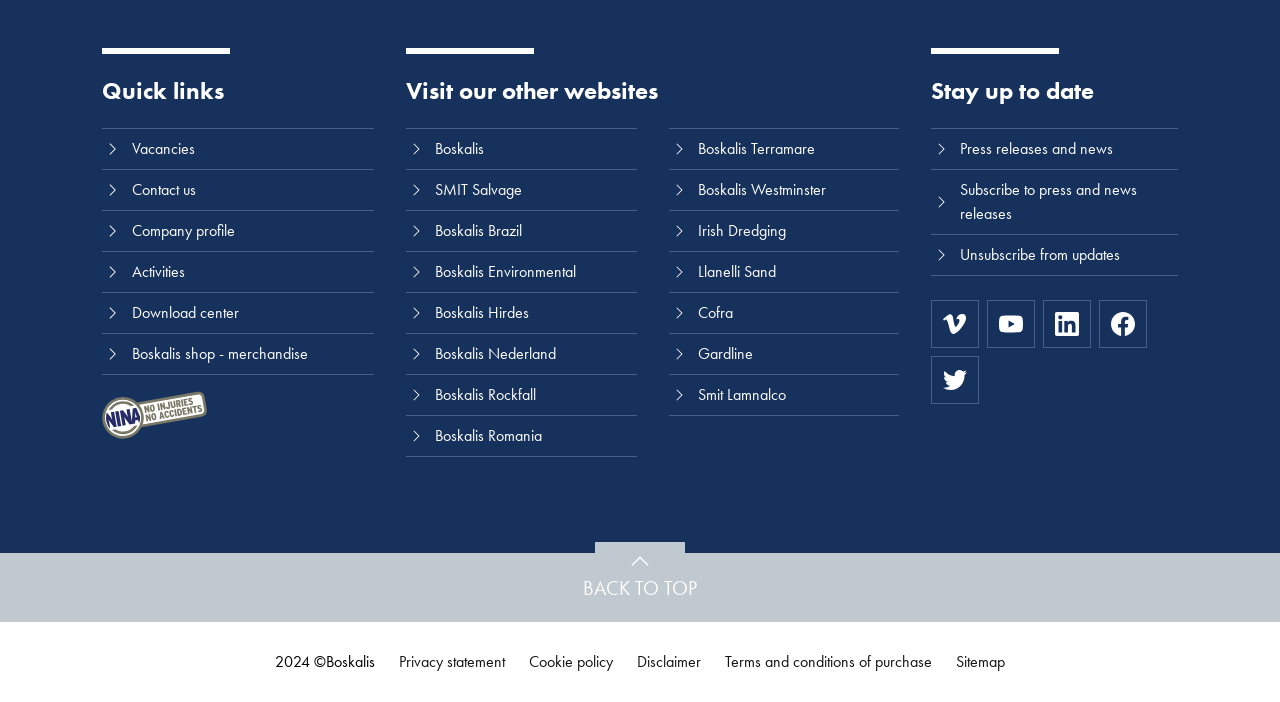What is the purpose of the 'BACK TO TOP' button?
Provide a concise answer using a single word or phrase based on the image.

To scroll to the top